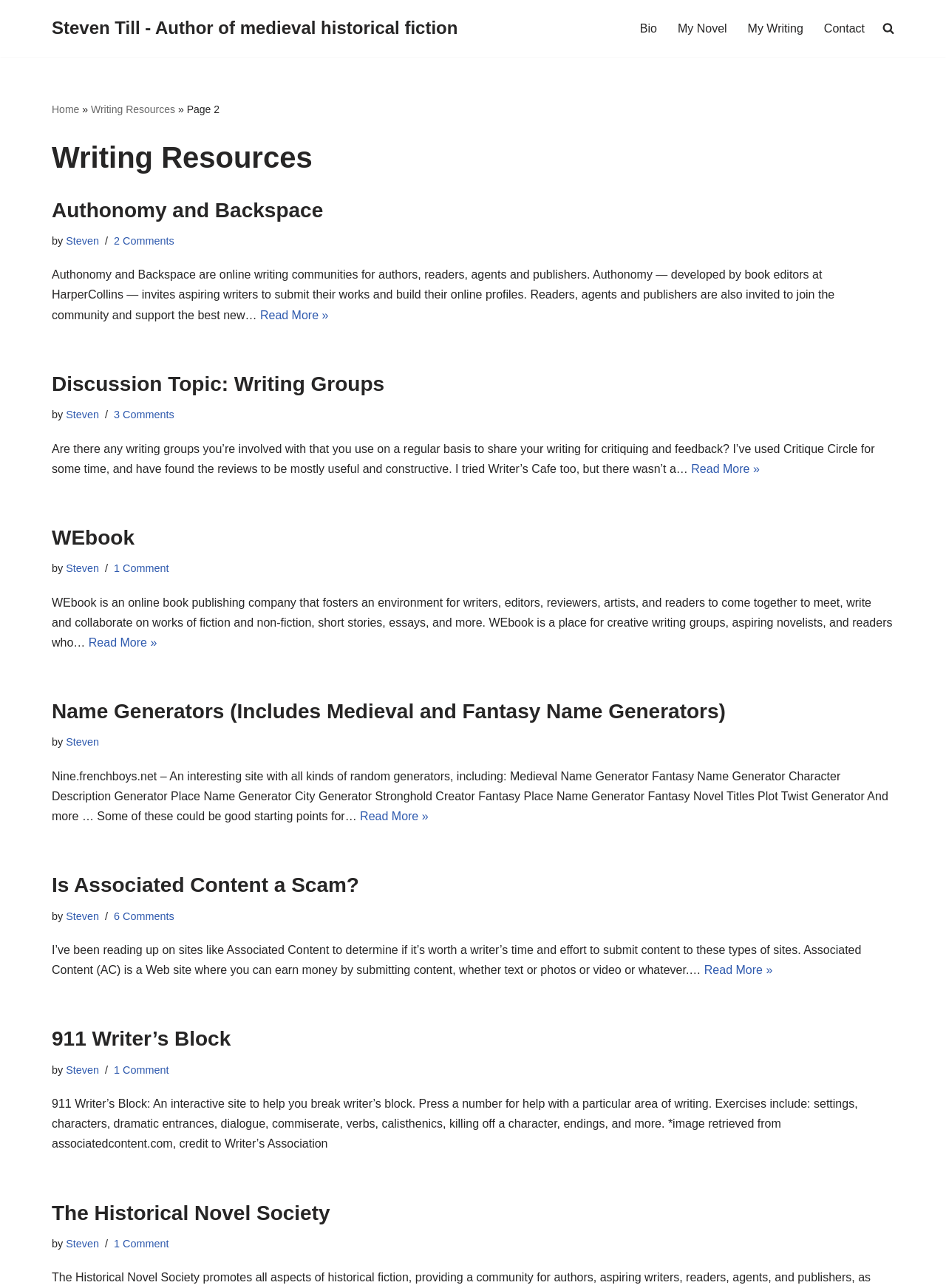Predict the bounding box coordinates of the area that should be clicked to accomplish the following instruction: "Explore the 'Writing Resources' category". The bounding box coordinates should consist of four float numbers between 0 and 1, i.e., [left, top, right, bottom].

[0.096, 0.08, 0.185, 0.089]